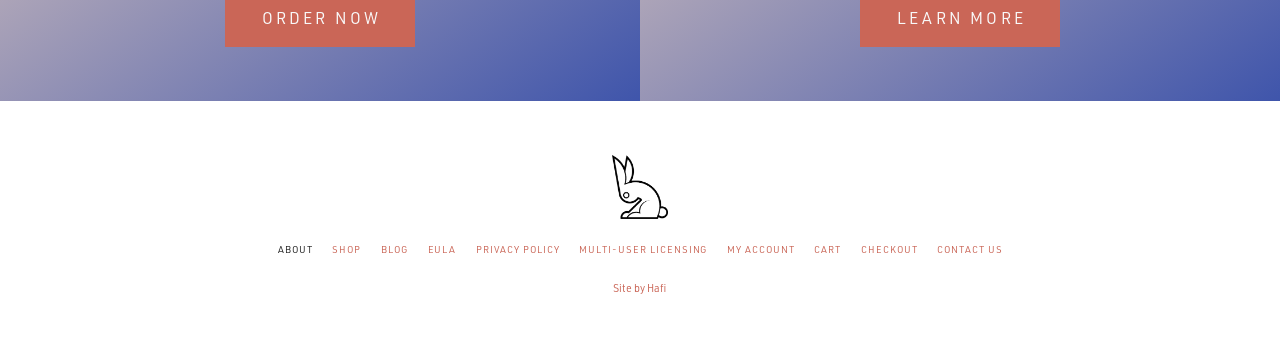What is the text below the image?
Refer to the image and respond with a one-word or short-phrase answer.

Site by Hafi